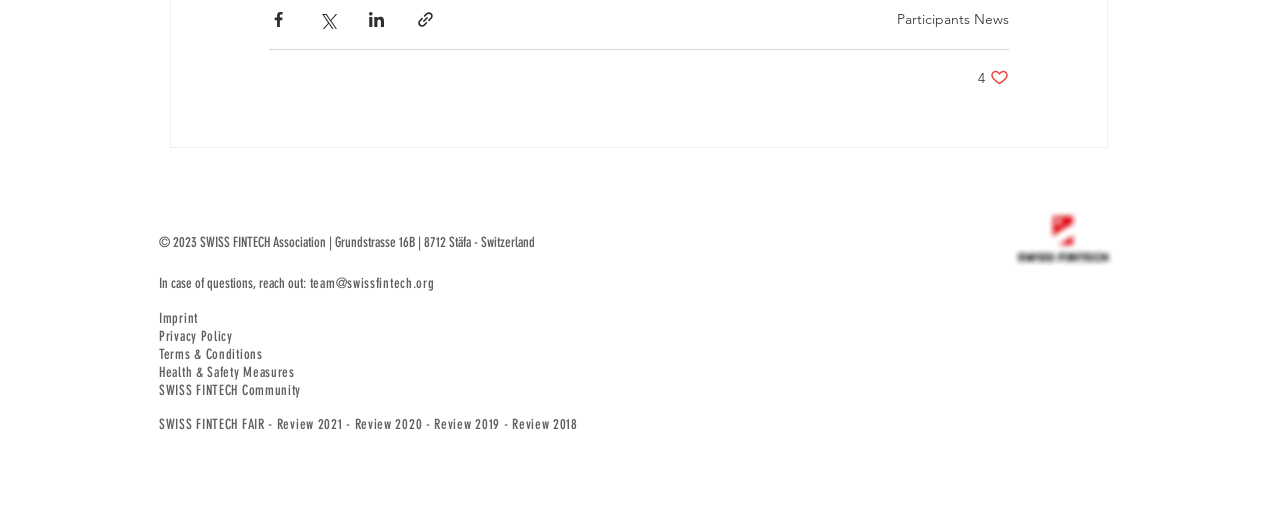Locate the bounding box coordinates of the element that needs to be clicked to carry out the instruction: "Contact team@swissfintech.org". The coordinates should be given as four float numbers ranging from 0 to 1, i.e., [left, top, right, bottom].

[0.242, 0.523, 0.339, 0.556]